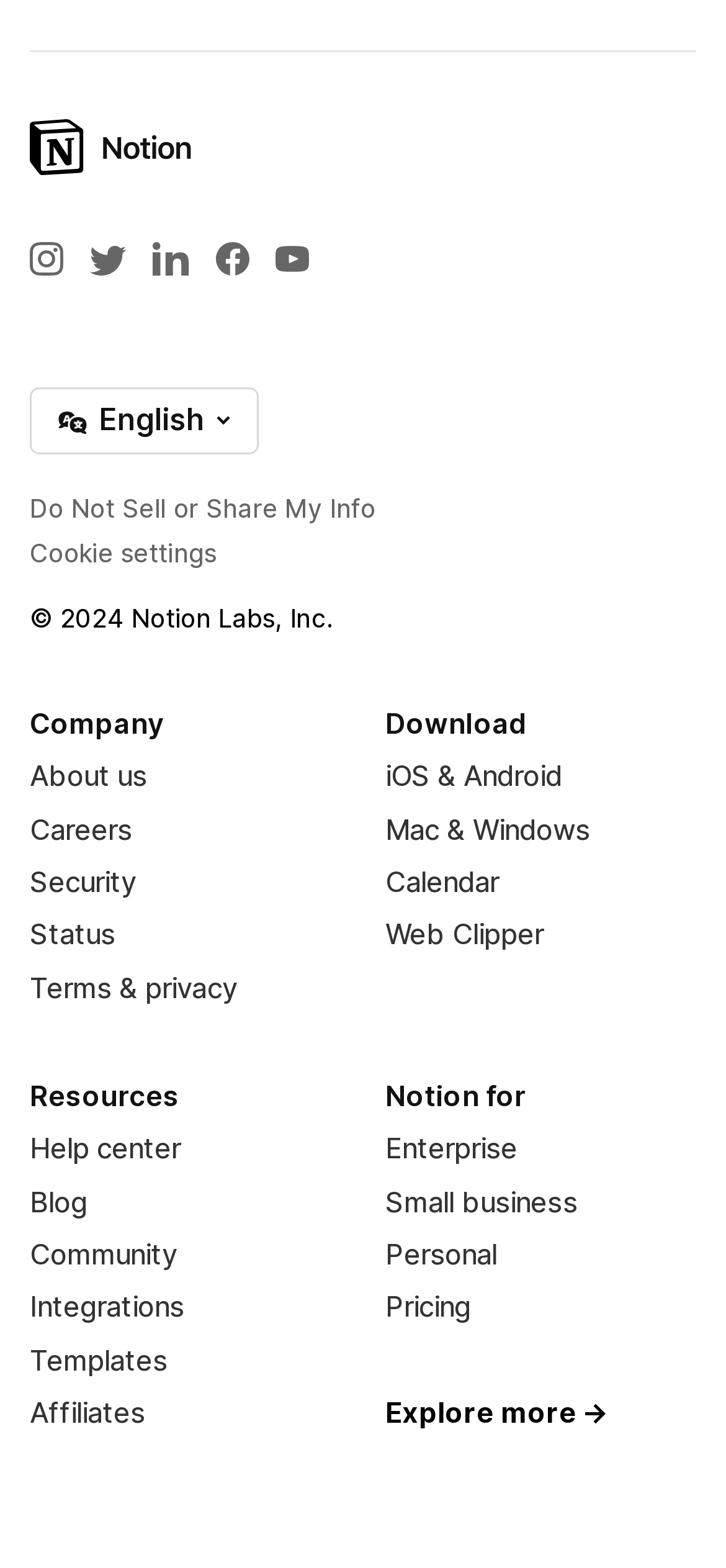Please find the bounding box coordinates of the element that needs to be clicked to perform the following instruction: "Click on Instagram". The bounding box coordinates should be four float numbers between 0 and 1, represented as [left, top, right, bottom].

[0.026, 0.147, 0.103, 0.183]